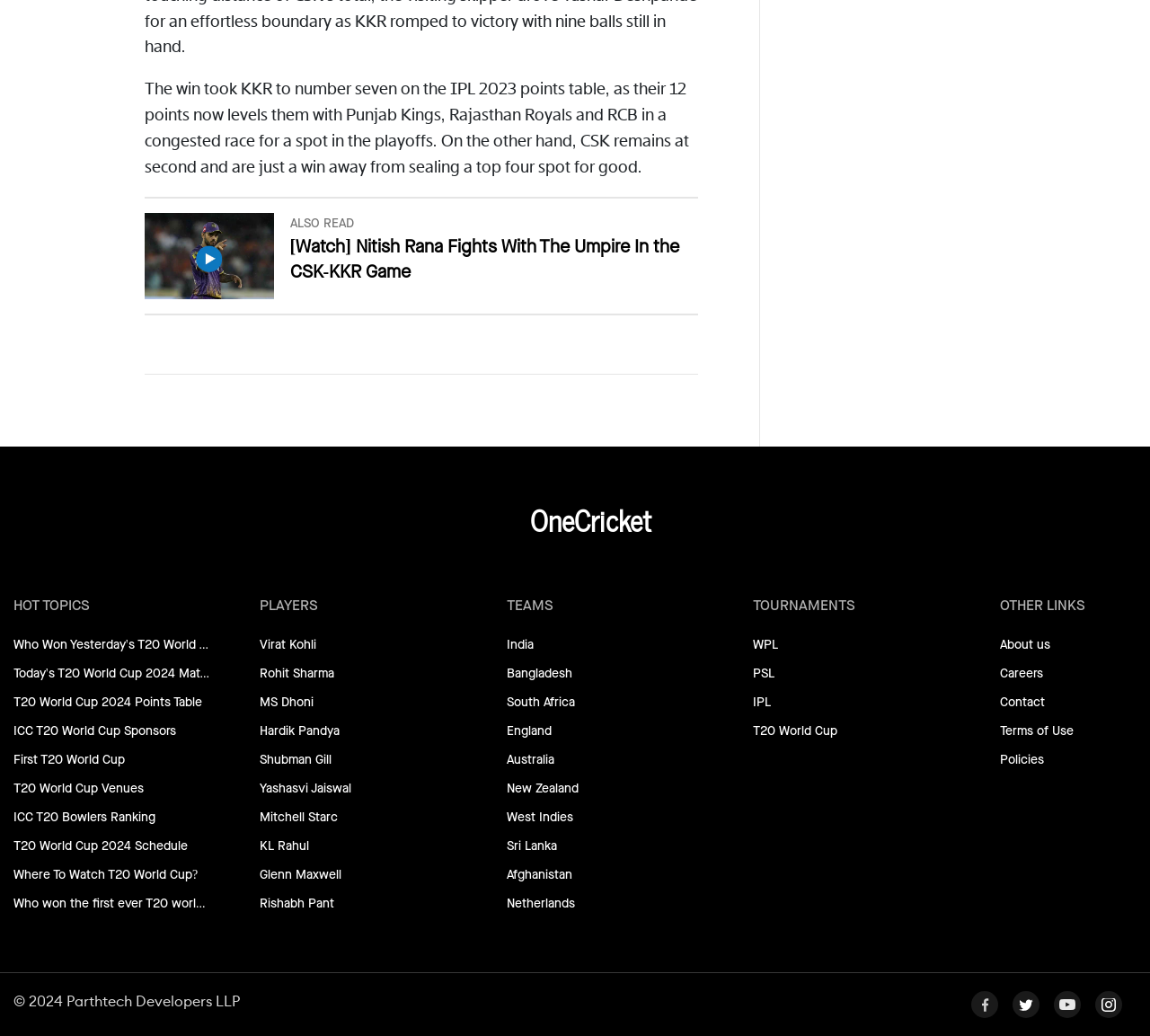Identify the bounding box coordinates necessary to click and complete the given instruction: "Read about Nitish Rana's fight with the umpire".

[0.125, 0.206, 0.607, 0.289]